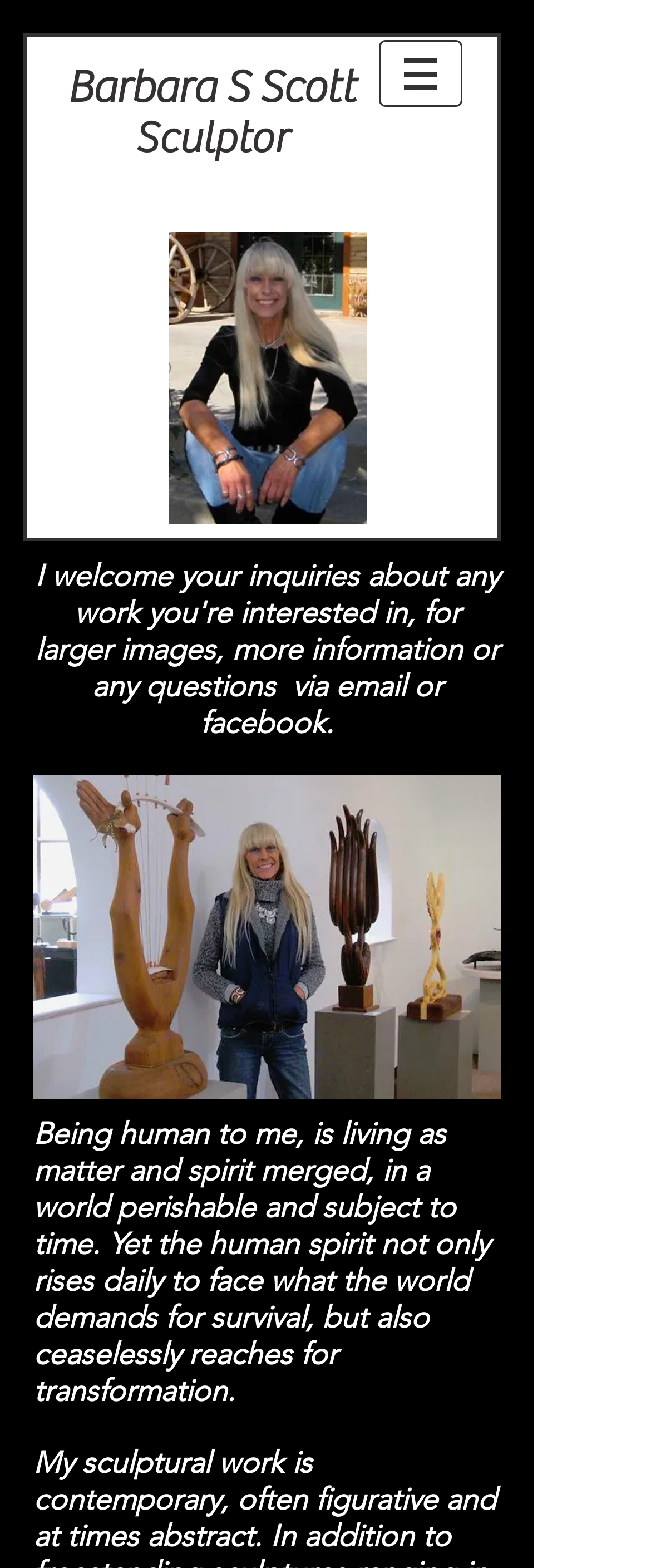Identify the bounding box of the UI component described as: "Barbara S Scott".

[0.103, 0.039, 0.546, 0.072]